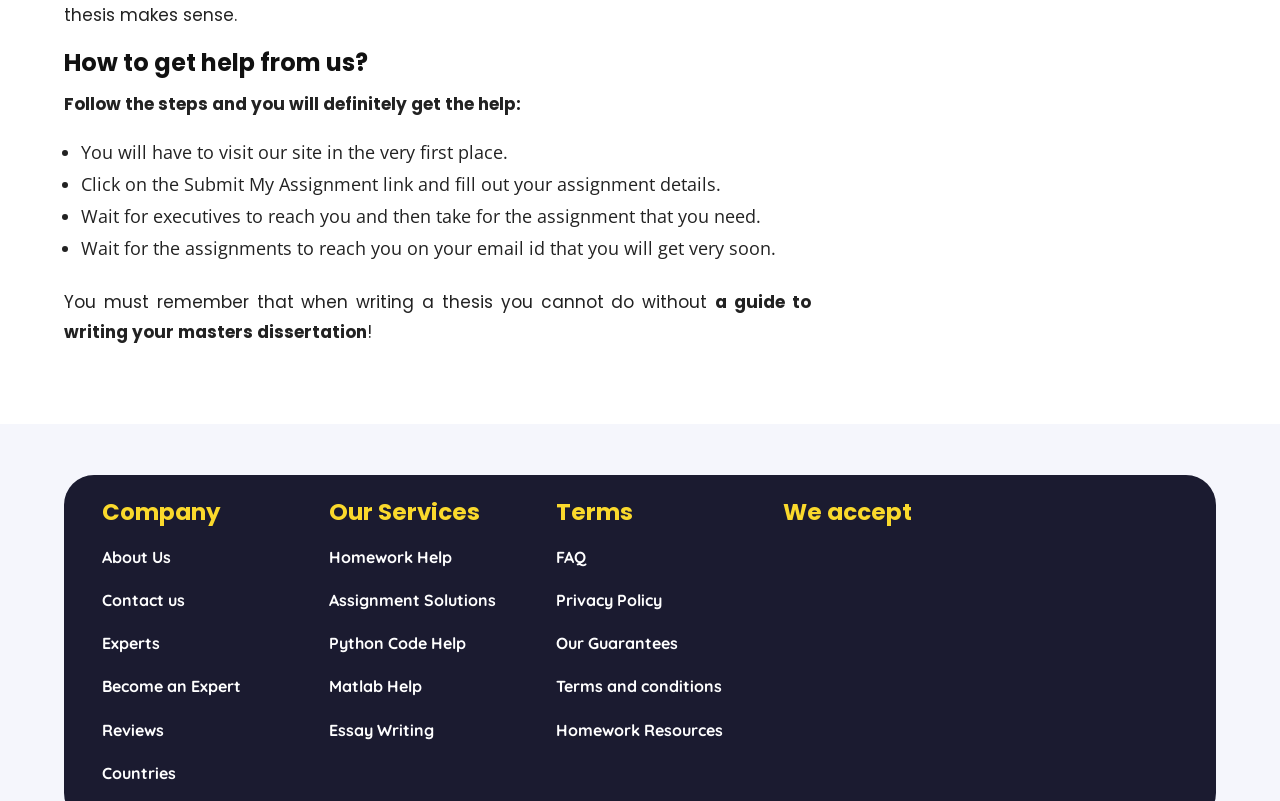Predict the bounding box of the UI element based on this description: "Experts".

[0.08, 0.791, 0.125, 0.815]